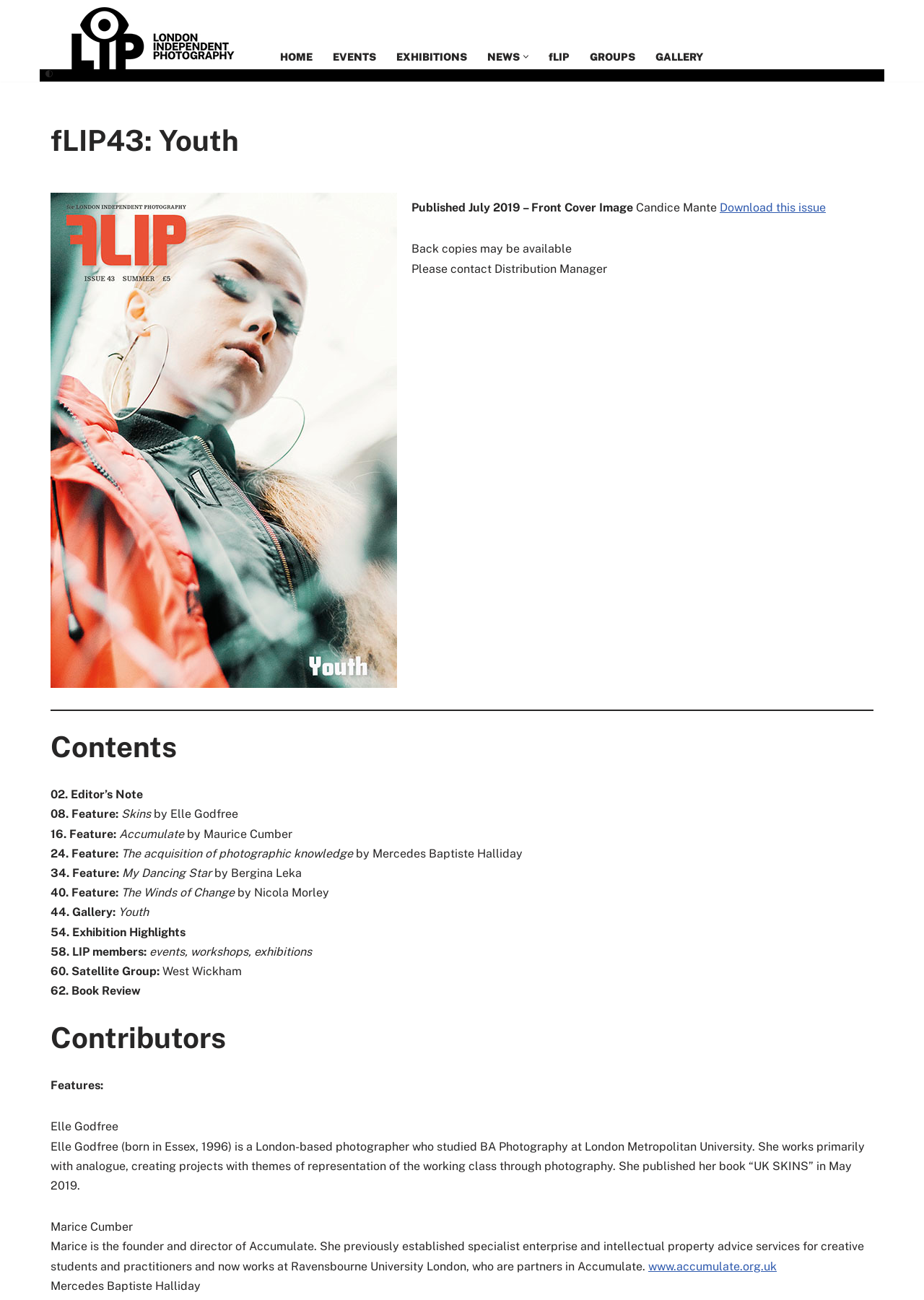What is the title of the feature on page 24?
Using the image, elaborate on the answer with as much detail as possible.

The title of the feature on page 24 can be found in the StaticText 'The acquisition of photographic knowledge' which is associated with the page number 24, indicating that the feature on page 24 is titled 'The acquisition of photographic knowledge'.